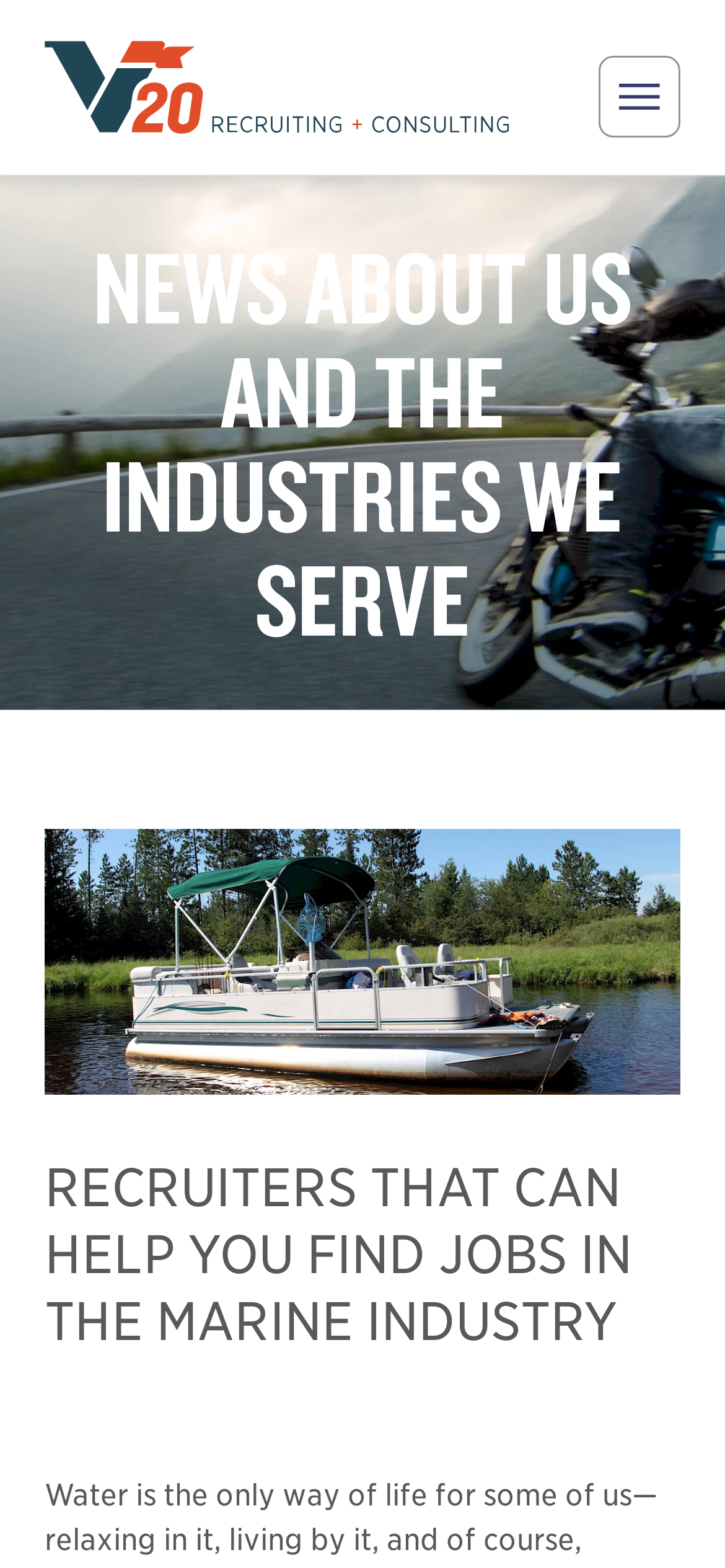Is there a banner image on the webpage?
Provide a concise answer using a single word or phrase based on the image.

Yes